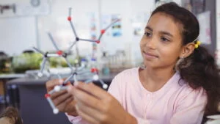What is the importance of hands-on learning in science?
Give a one-word or short-phrase answer derived from the screenshot.

stimulating curiosity and understanding